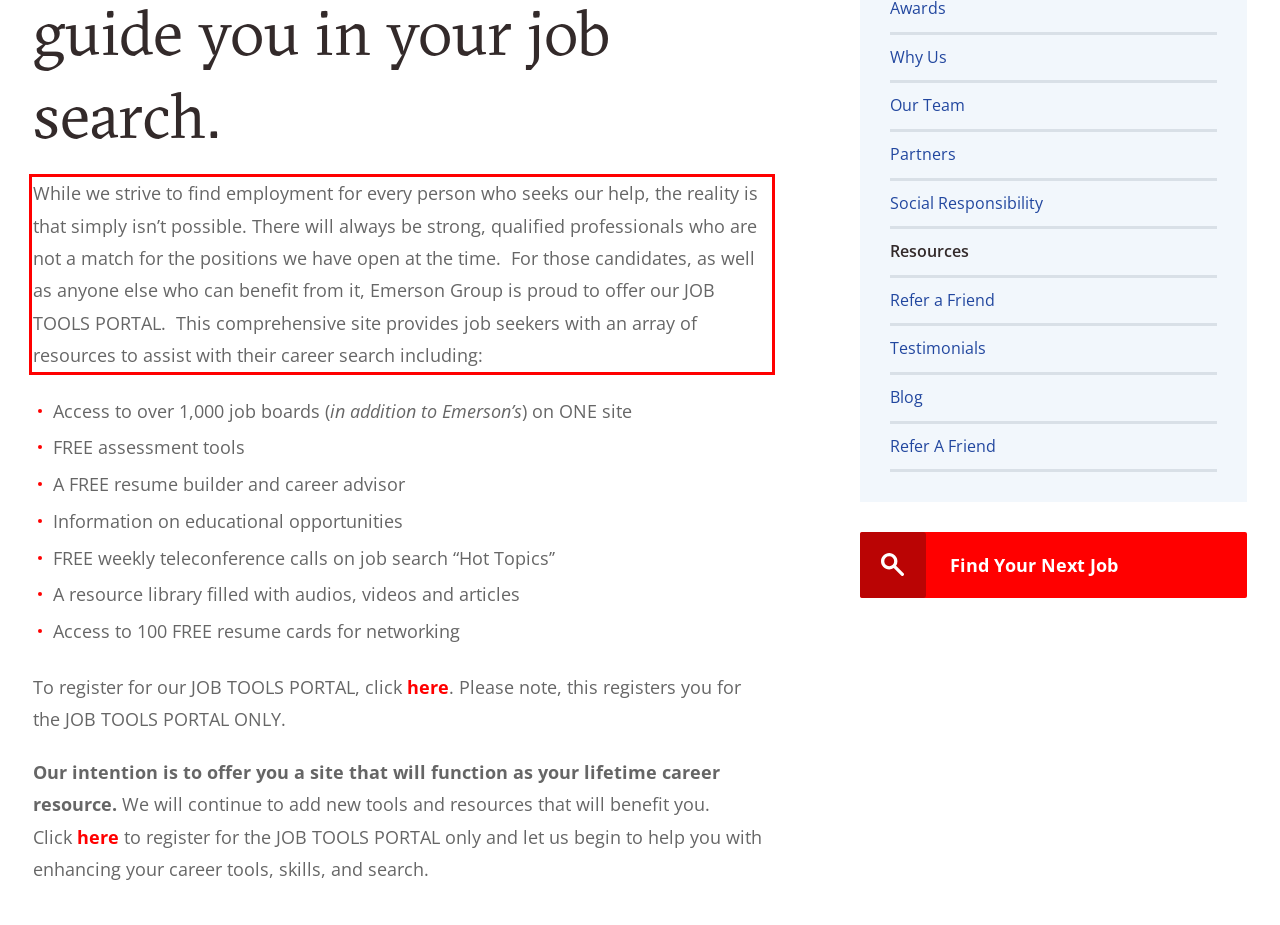Please identify and extract the text content from the UI element encased in a red bounding box on the provided webpage screenshot.

While we strive to find employment for every person who seeks our help, the reality is that simply isn’t possible. There will always be strong, qualified professionals who are not a match for the positions we have open at the time. For those candidates, as well as anyone else who can benefit from it, Emerson Group is proud to offer our JOB TOOLS PORTAL. This comprehensive site provides job seekers with an array of resources to assist with their career search including: